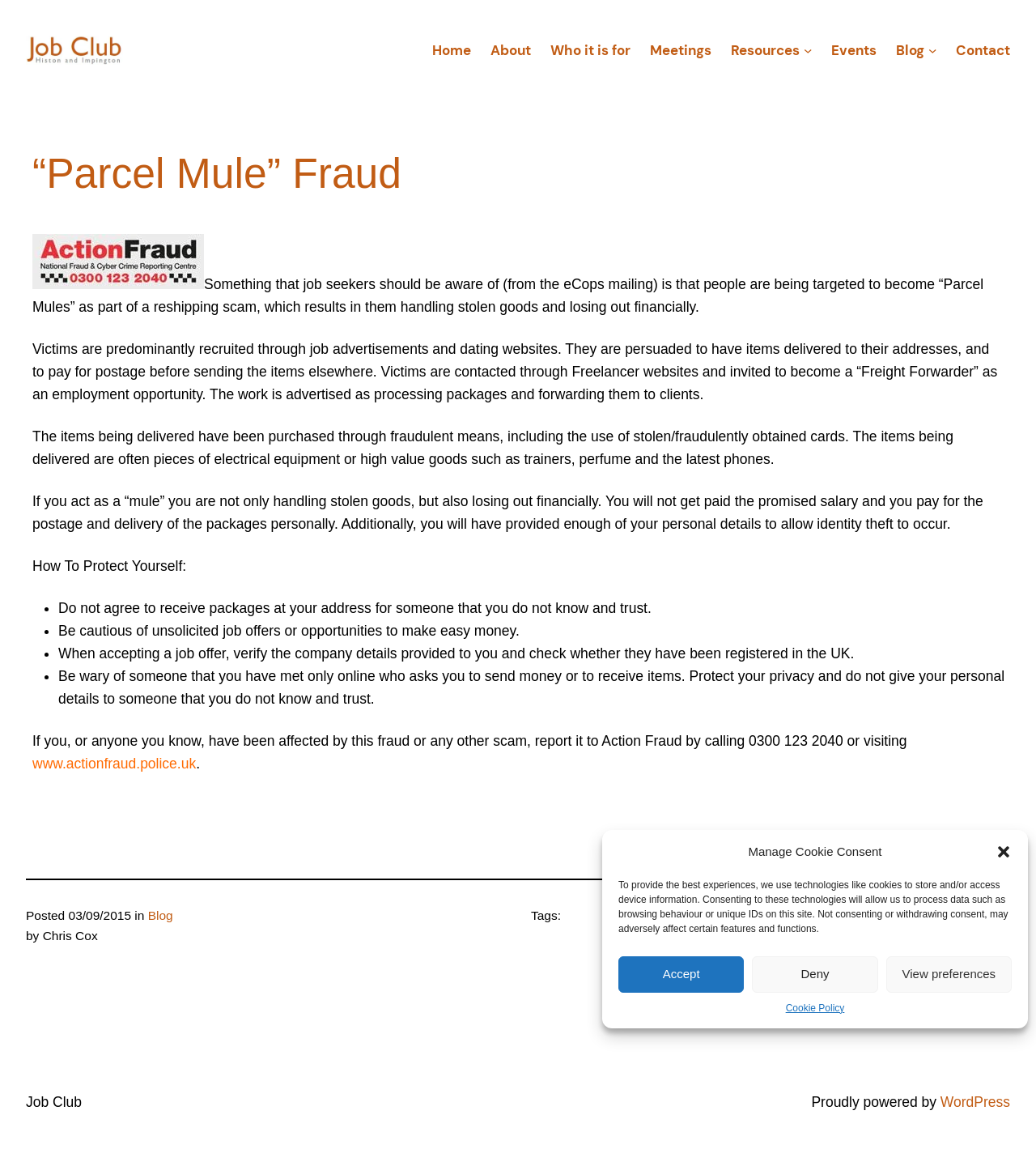From the element description: "Who it is for", extract the bounding box coordinates of the UI element. The coordinates should be expressed as four float numbers between 0 and 1, in the order [left, top, right, bottom].

[0.531, 0.034, 0.609, 0.053]